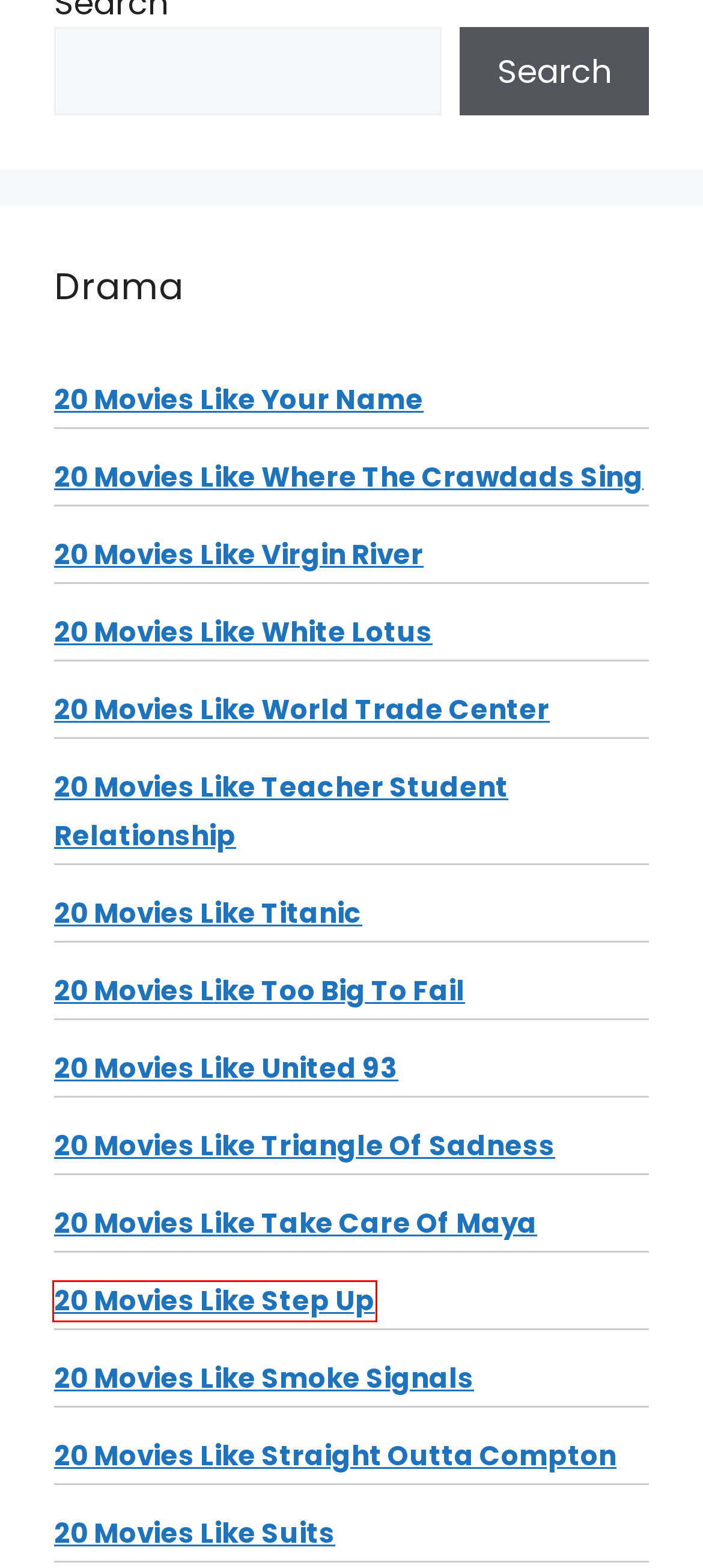You are given a screenshot of a webpage with a red rectangle bounding box around a UI element. Select the webpage description that best matches the new webpage after clicking the element in the bounding box. Here are the candidates:
A. 20 Movies Like United 93 - cinemathread.com
B. 20 Movies Like Your Name - cinemathread.com
C. 20 Movies Like Virgin River - cinemathread.com
D. 20 Movies Like Teacher Student Relationship - cinemathread.com
E. 20 Movies Like White Lotus - cinemathread.com
F. 20 Movies Like Straight Outta Compton - cinemathread.com
G. 20 Movies Like Suits - cinemathread.com
H. 20 Movies Like Step Up - cinemathread.com

H